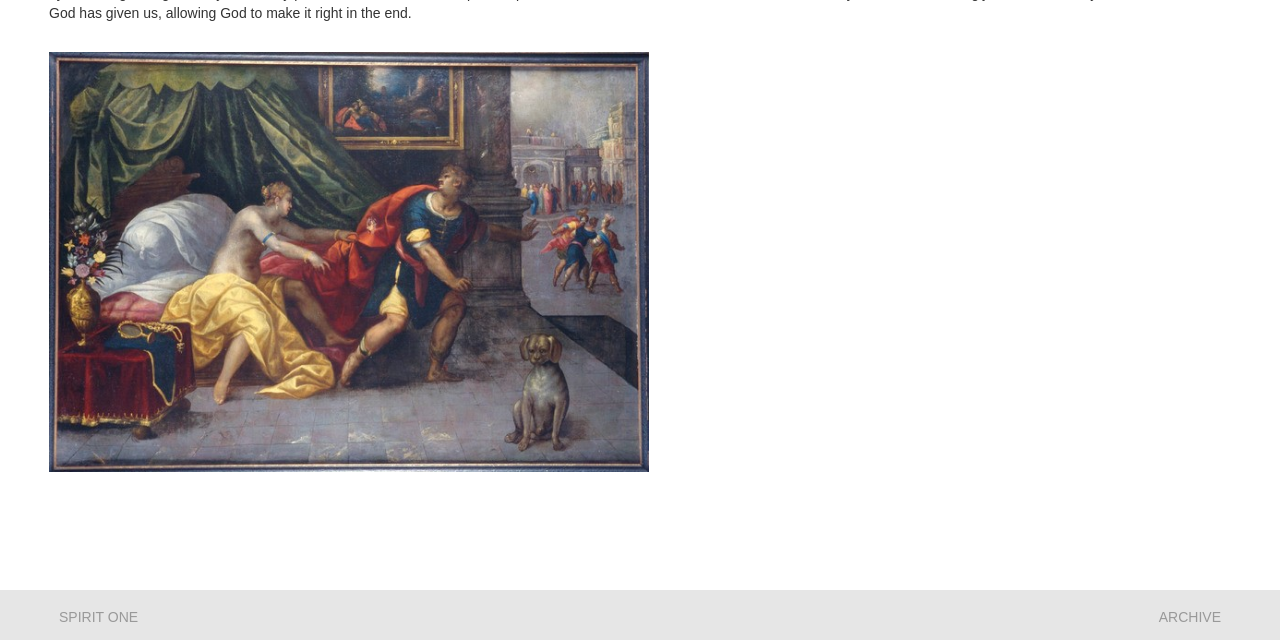Find the bounding box of the web element that fits this description: "Spirit One".

[0.038, 0.945, 0.116, 0.981]